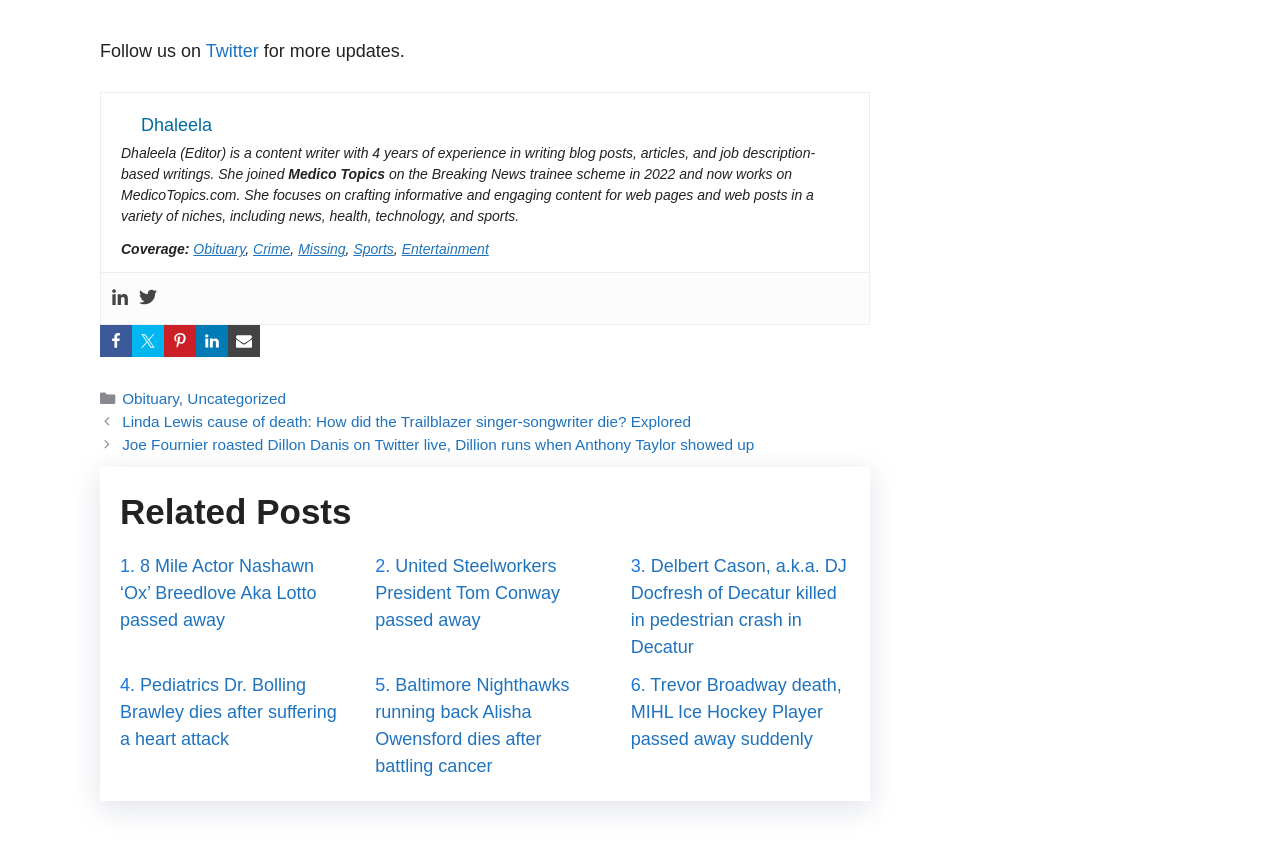Identify the bounding box coordinates of the clickable region necessary to fulfill the following instruction: "Follow Dhaleela on Twitter". The bounding box coordinates should be four float numbers between 0 and 1, i.e., [left, top, right, bottom].

[0.161, 0.048, 0.202, 0.071]